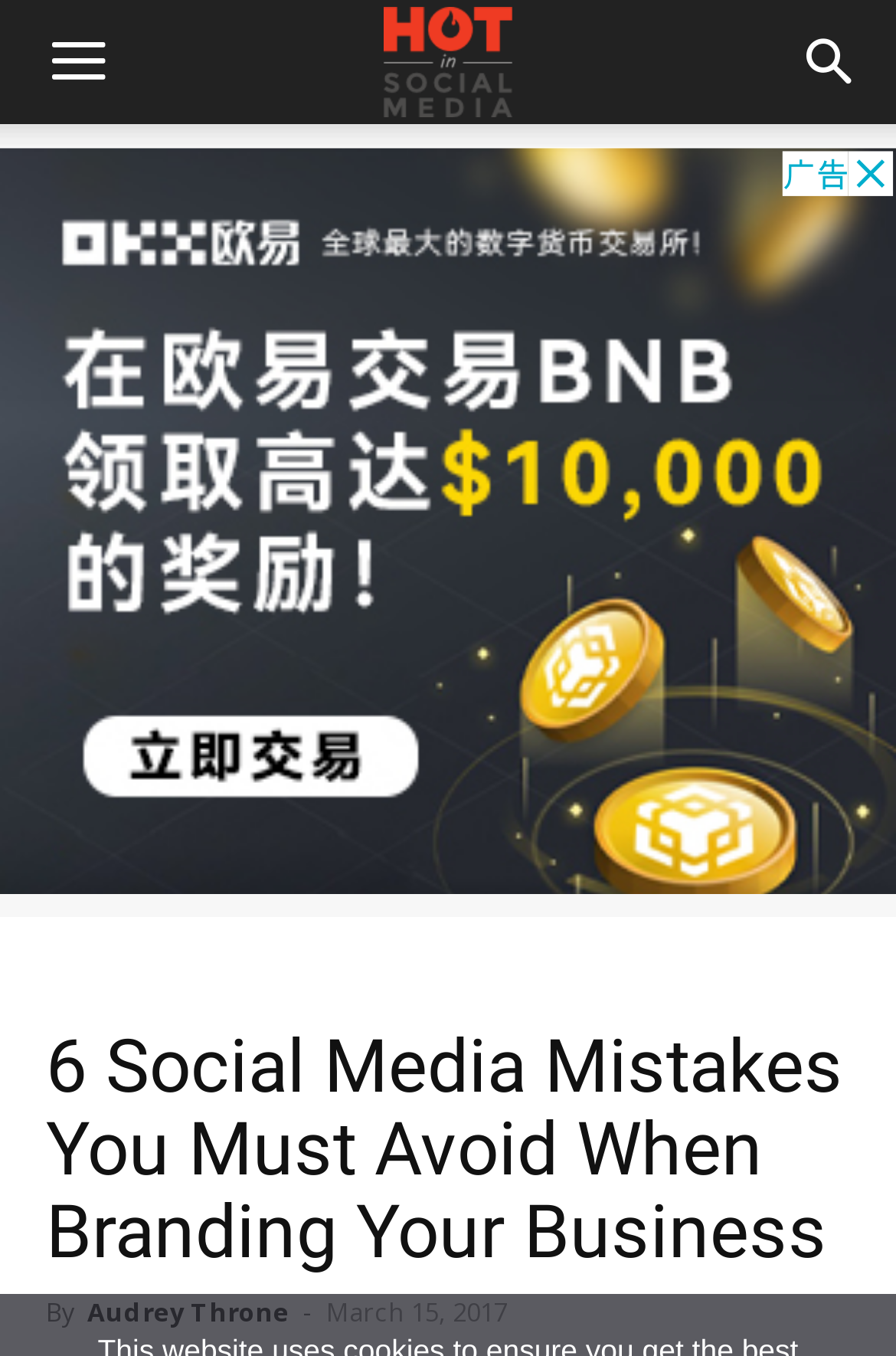How many authors are mentioned in the article?
Refer to the screenshot and answer in one word or phrase.

1